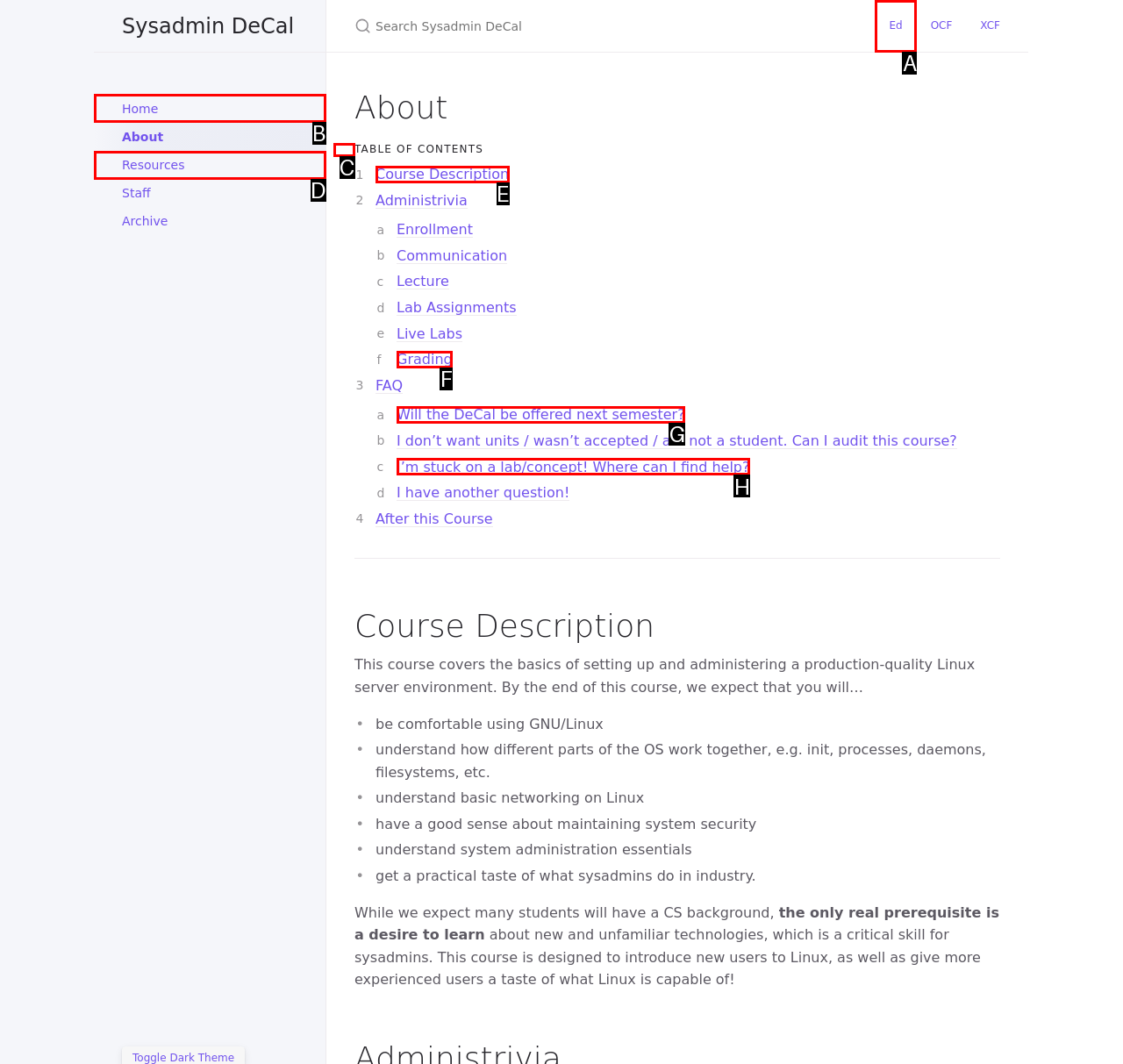Tell me which UI element to click to fulfill the given task: Go to the Home page. Respond with the letter of the correct option directly.

B